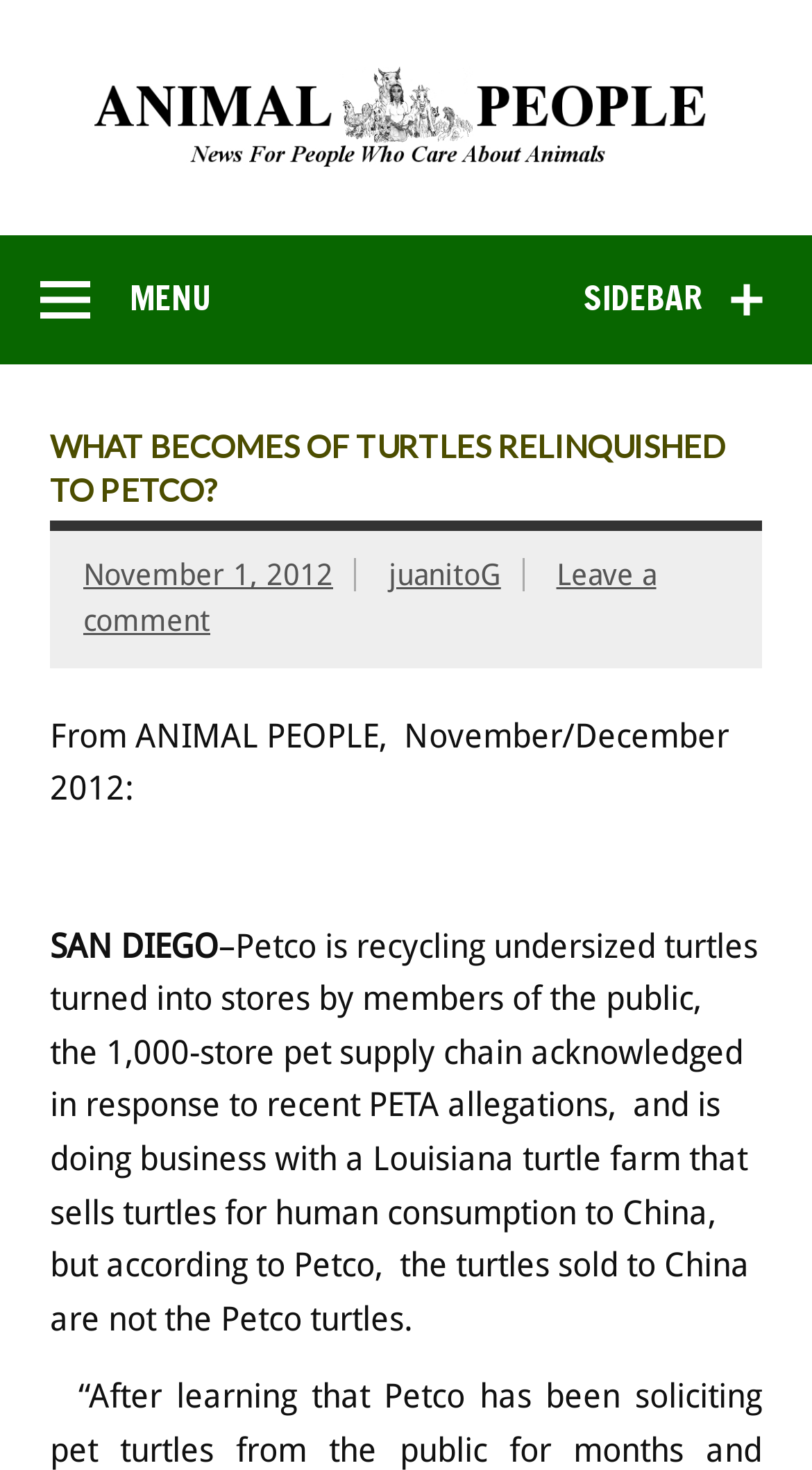What is Petco doing with undersized turtles?
Using the information presented in the image, please offer a detailed response to the question.

I found what Petco is doing with undersized turtles by looking at the StaticText element with the text 'Petco is recycling undersized turtles...' which is located in the article content.